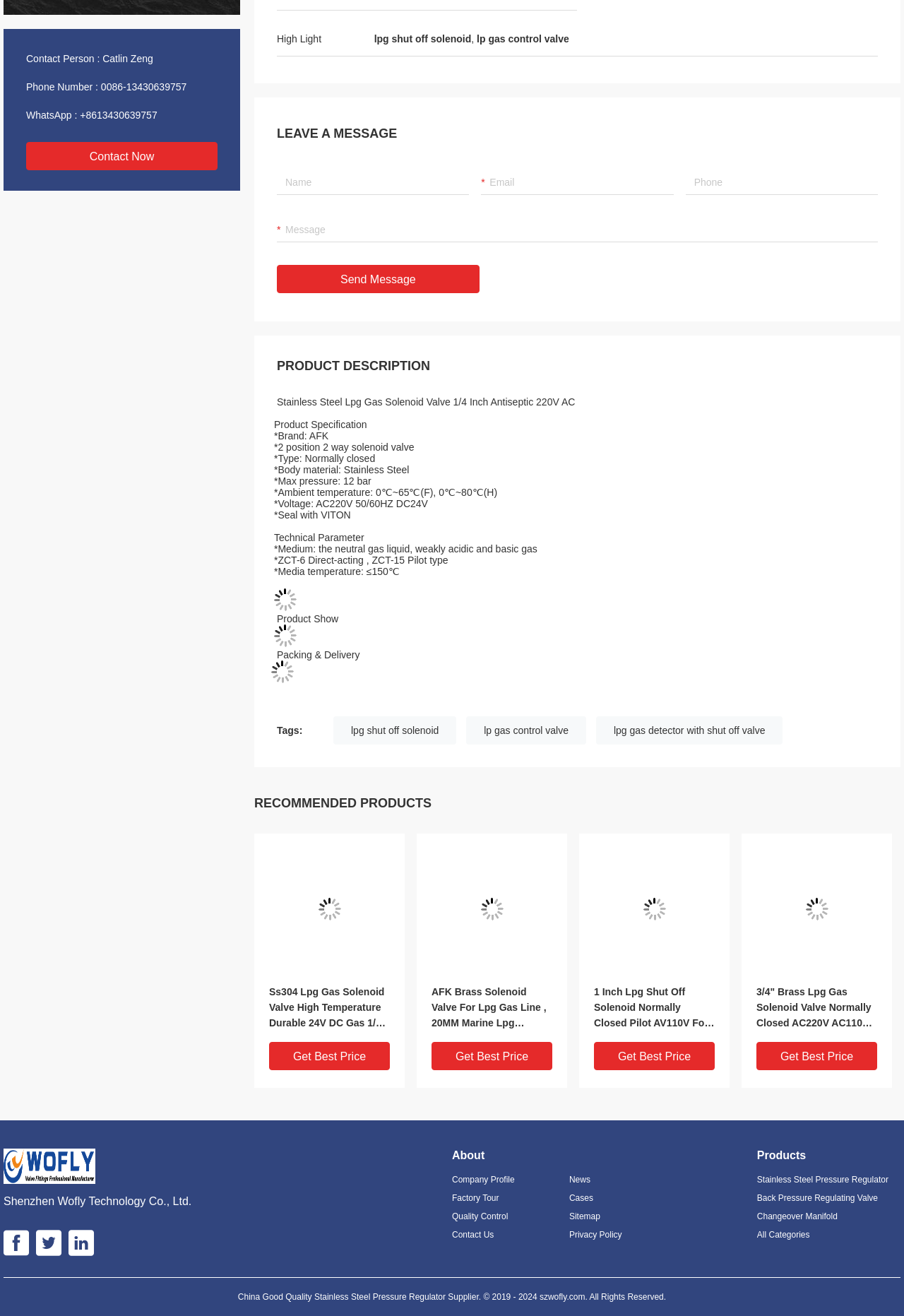Find the bounding box coordinates for the element that must be clicked to complete the instruction: "Send Message". The coordinates should be four float numbers between 0 and 1, indicated as [left, top, right, bottom].

[0.306, 0.201, 0.53, 0.223]